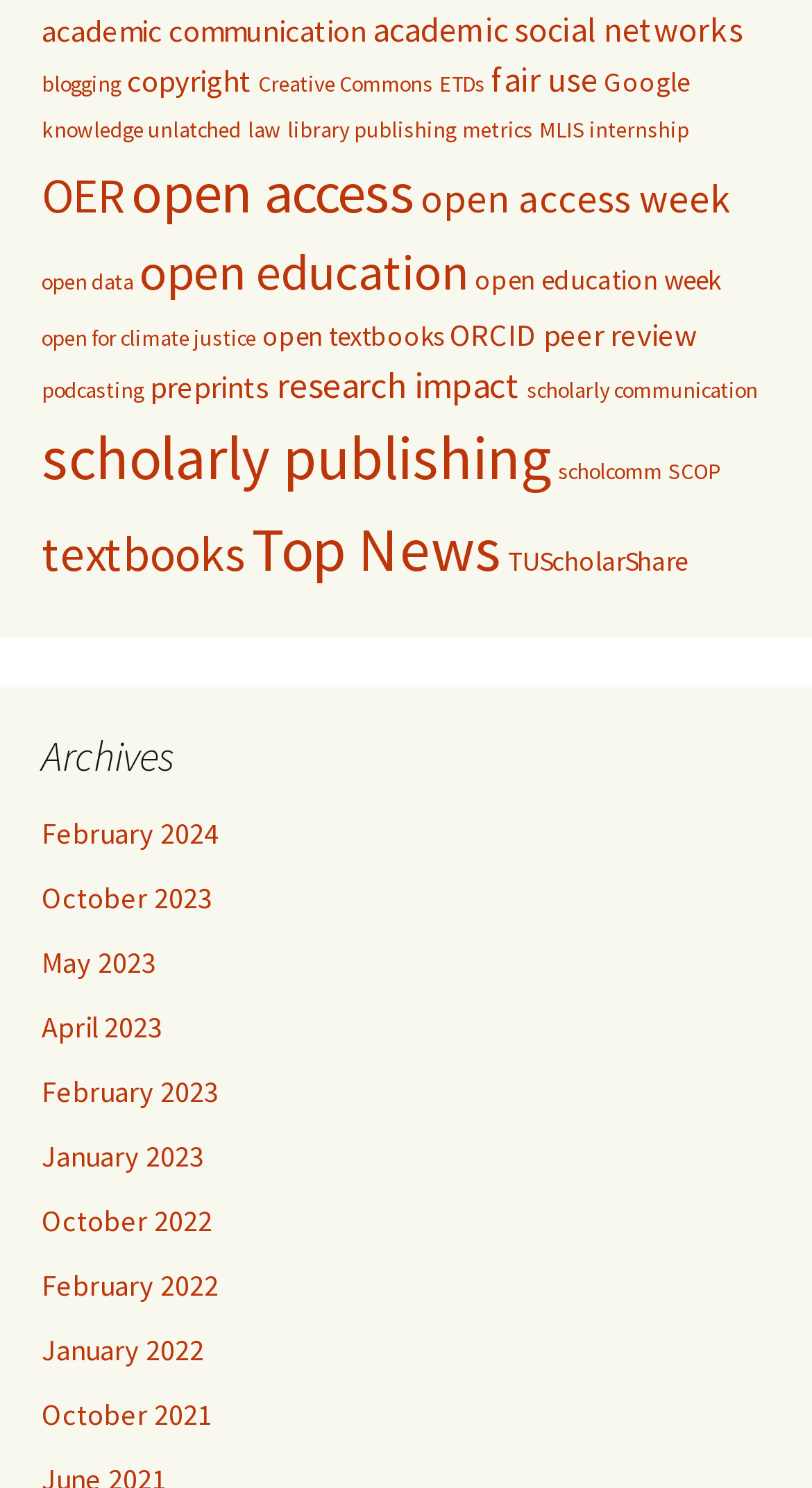Determine the bounding box coordinates of the area to click in order to meet this instruction: "browse Top News".

[0.31, 0.343, 0.618, 0.395]